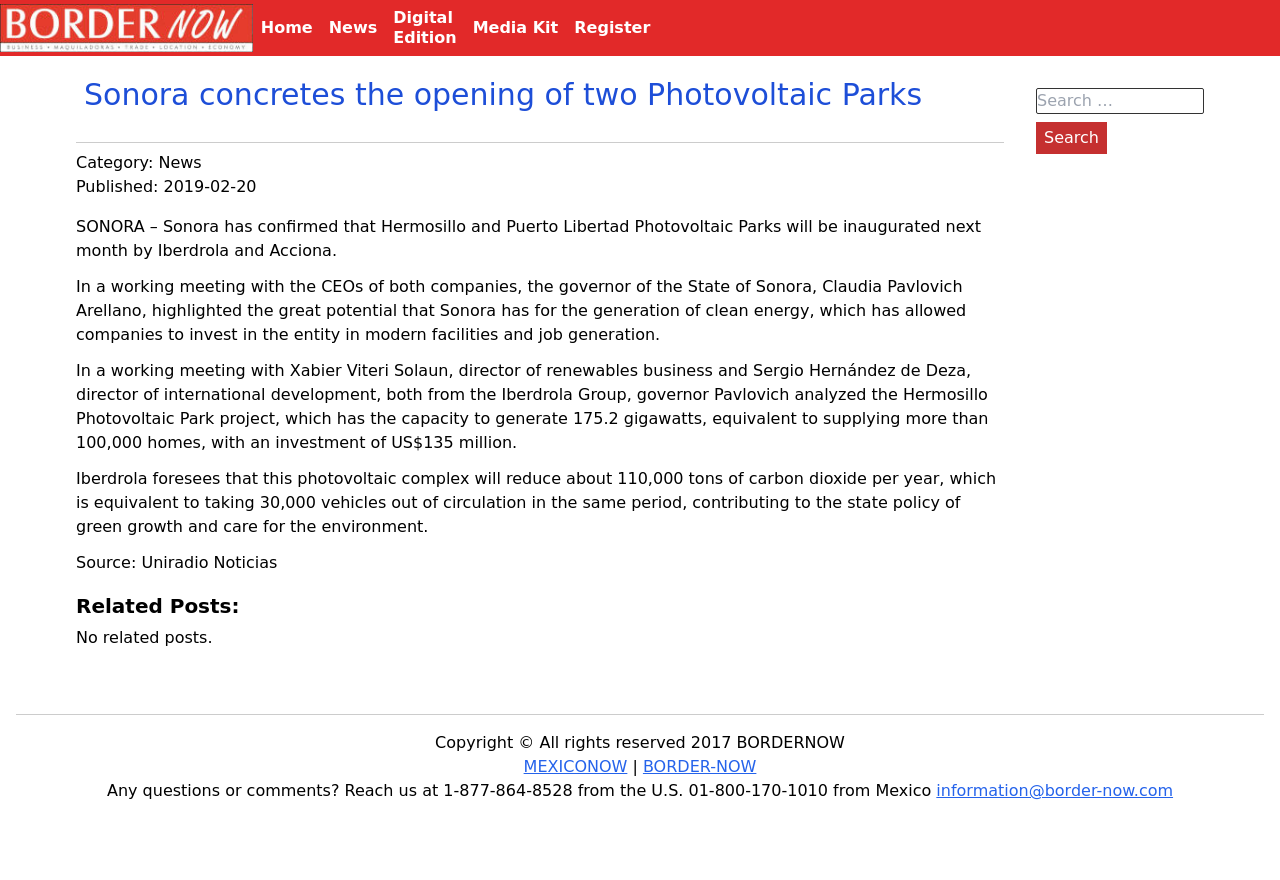What is the name of the company mentioned as the director of renewables business?
Please provide a single word or phrase as your answer based on the screenshot.

Iberdrola Group